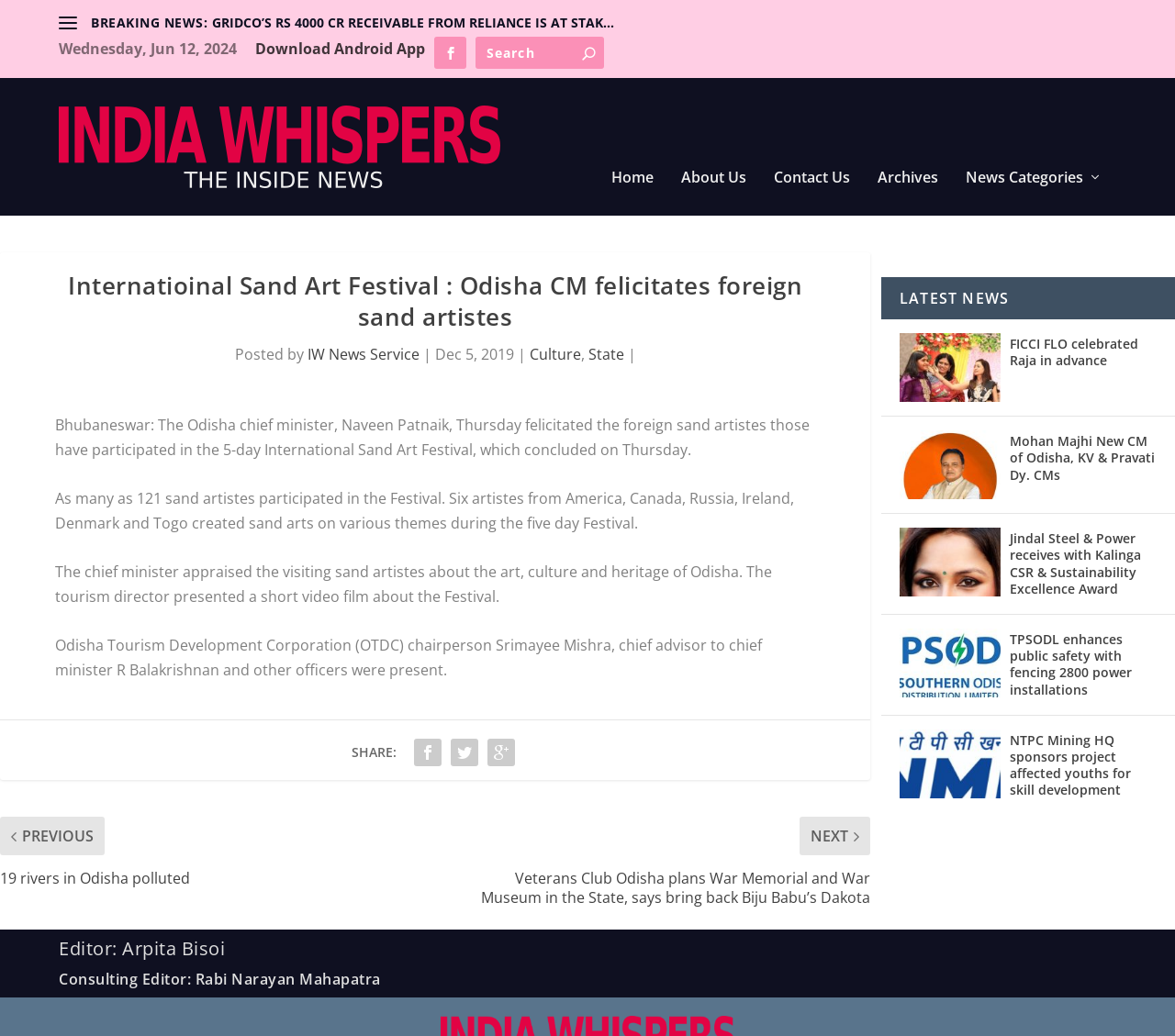Present a detailed account of what is displayed on the webpage.

The webpage is about the International Sand Art Festival in Odisha, India. At the top, there is a breaking news section with a link to a news article about GRIDCO's receivable from Reliance. Below this, there is a section with a search bar and a button to download an Android app. 

On the left side, there is a menu with links to the homepage, about us, contact us, archives, and news categories. Below this, there is an image of the India Whispers logo.

The main article is about the Odisha chief minister, Naveen Patnaik, felicitating foreign sand artistes who participated in the 5-day International Sand Art Festival. The article is divided into paragraphs, with the first paragraph describing the event and the subsequent paragraphs providing more details about the festival. 

At the bottom of the article, there are links to share the article on social media platforms. Below this, there is a section titled "LATEST NEWS" with links to several news articles, each with an accompanying image. These articles are about various topics, including FICCI FLO celebrating Raja in advance, Mohan Majhi becoming the new CM of Odisha, and Jindal Steel & Power receiving a CSR & Sustainability Excellence Award.

At the very bottom of the page, there are headings with the names of the editor and consulting editor of the website.